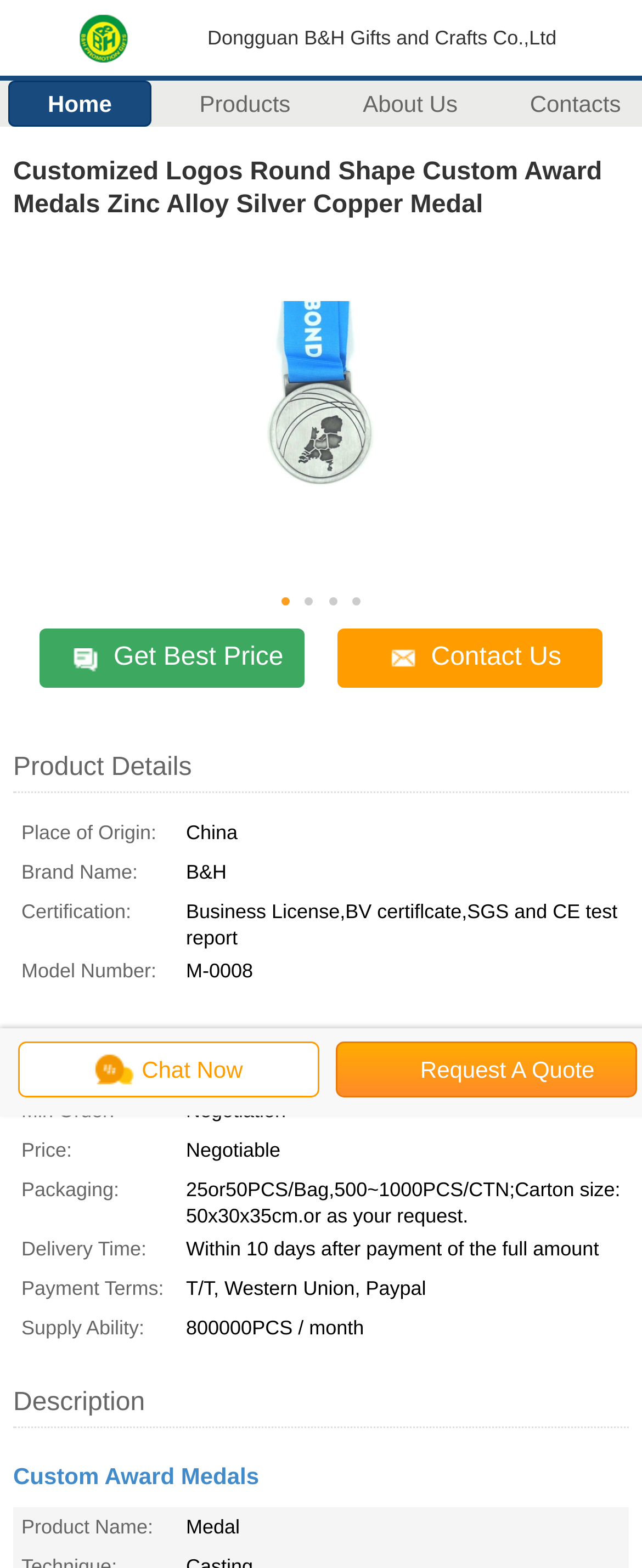Please examine the image and provide a detailed answer to the question: What are the payment terms?

In the 'Payment & Shipping Terms' table, I found the row with the header 'Payment Terms:' and the corresponding grid cell contains the text 'T/T, Western Union, Paypal', which indicates that the payment terms are T/T, Western Union, and Paypal.